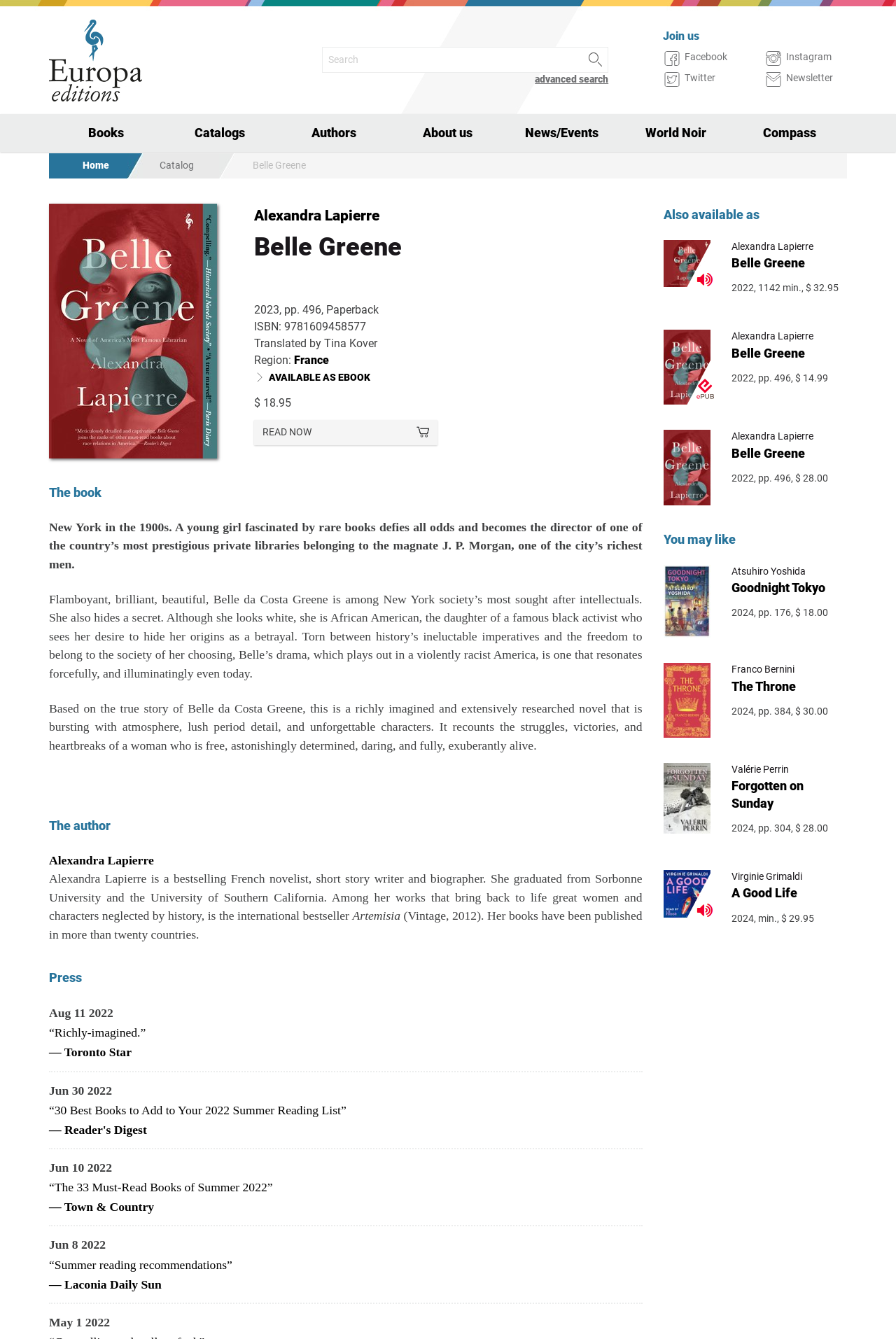What is the occupation of Belle da Costa Greene?
Please give a detailed and elaborate explanation in response to the question.

The answer can be found in the section where the book description is given, where it is mentioned that Belle da Costa Greene is the director of one of the country's most prestigious private libraries belonging to J. P. Morgan.